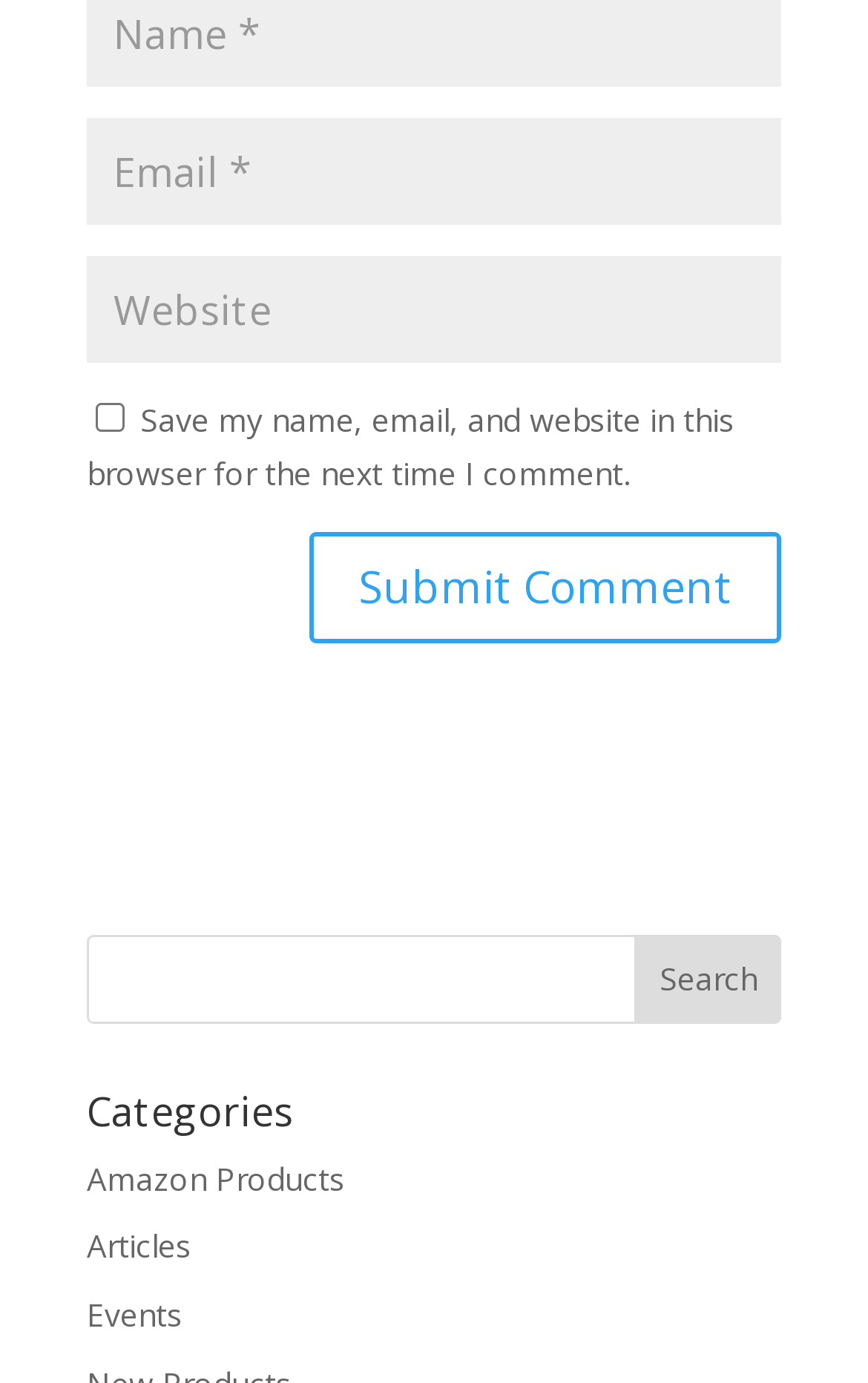Determine the bounding box coordinates of the region that needs to be clicked to achieve the task: "Enter your name".

[0.1, 0.085, 0.9, 0.163]